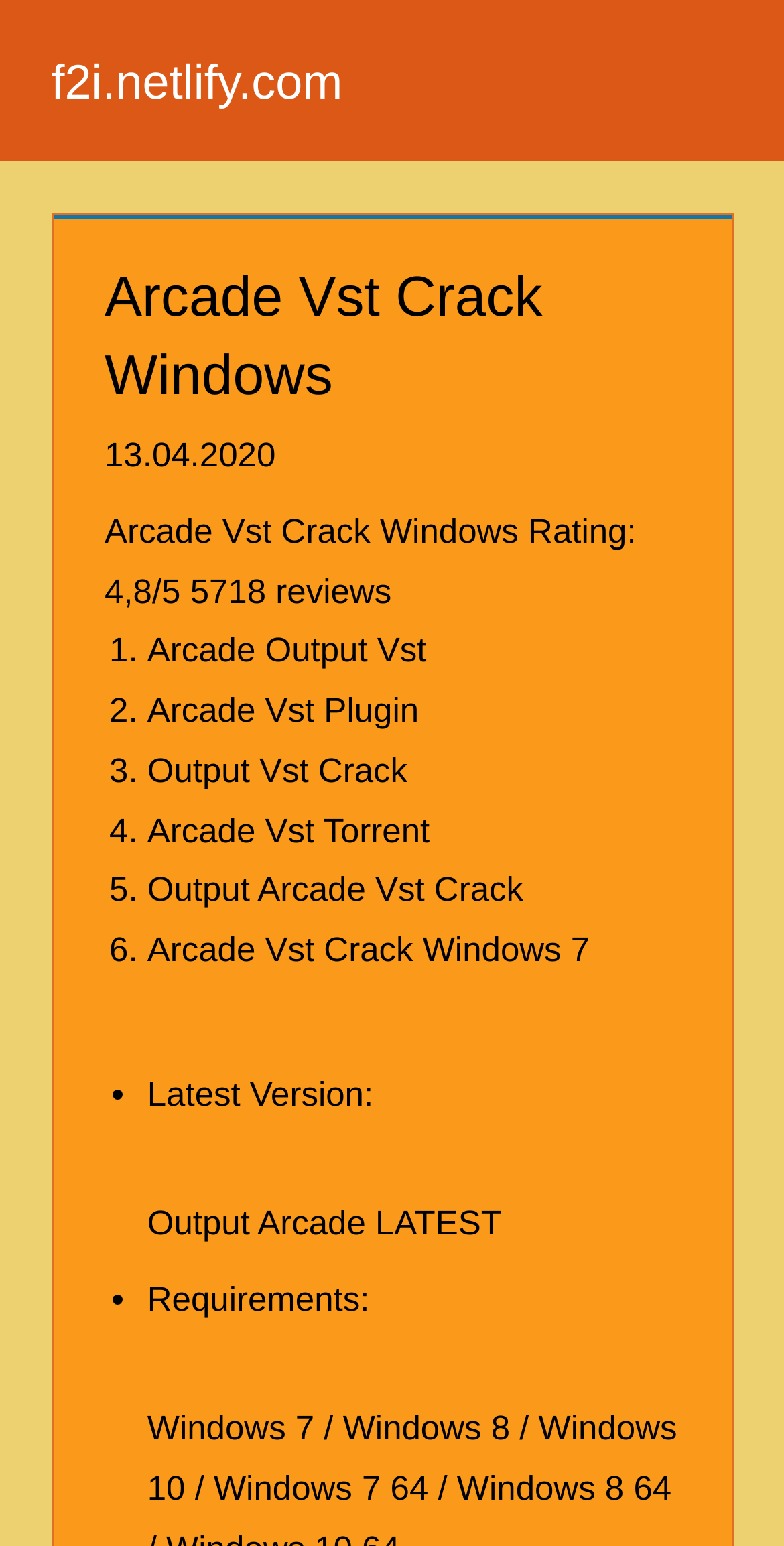Bounding box coordinates are given in the format (top-left x, top-left y, bottom-right x, bottom-right y). All values should be floating point numbers between 0 and 1. Provide the bounding box coordinate for the UI element described as: f2i.netlify.com

[0.065, 0.036, 0.437, 0.072]